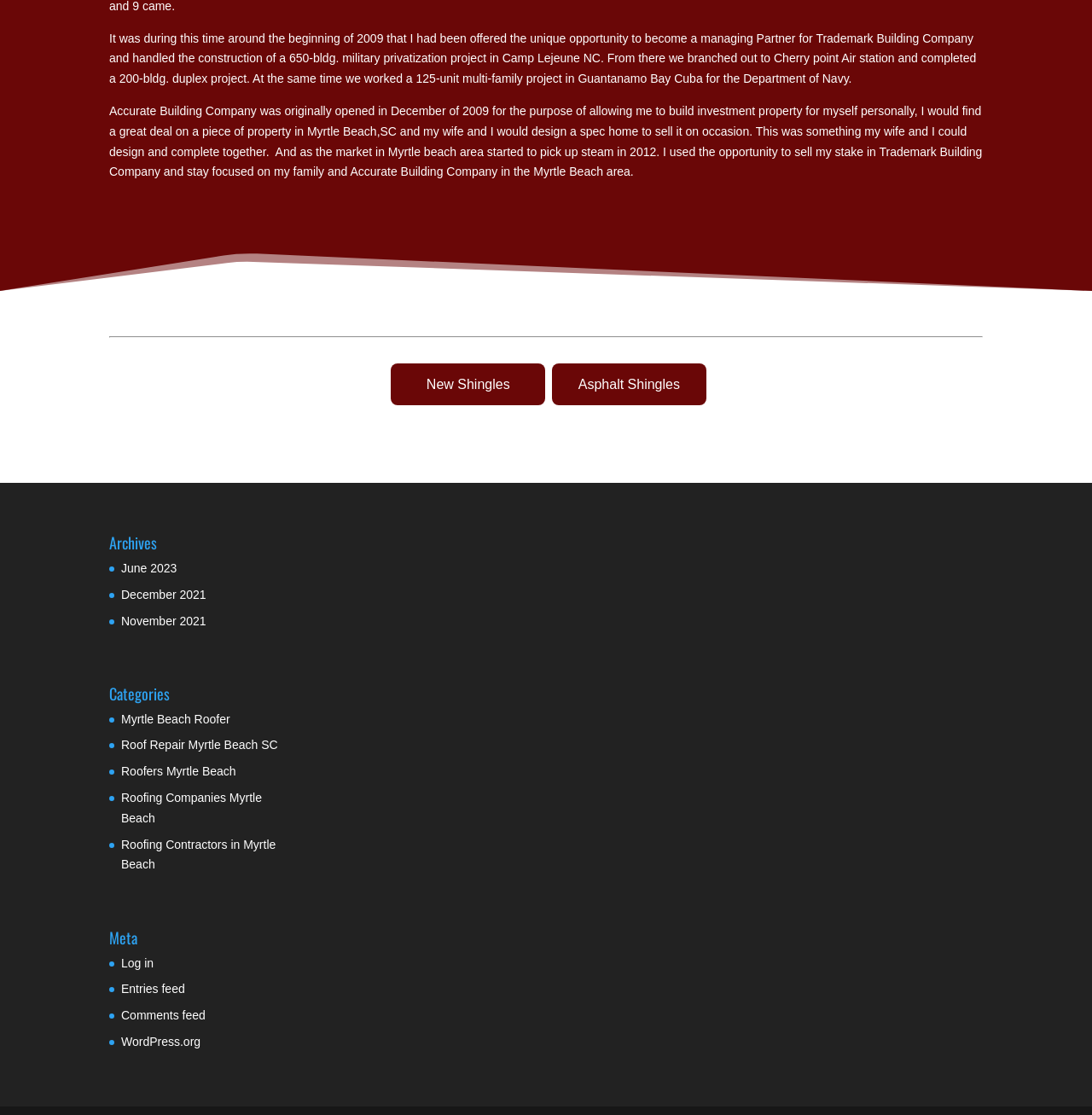What is the name of the company?
Please answer the question with as much detail as possible using the screenshot.

The name of the company can be found in the first paragraph of the webpage, which describes the company's history and purpose.